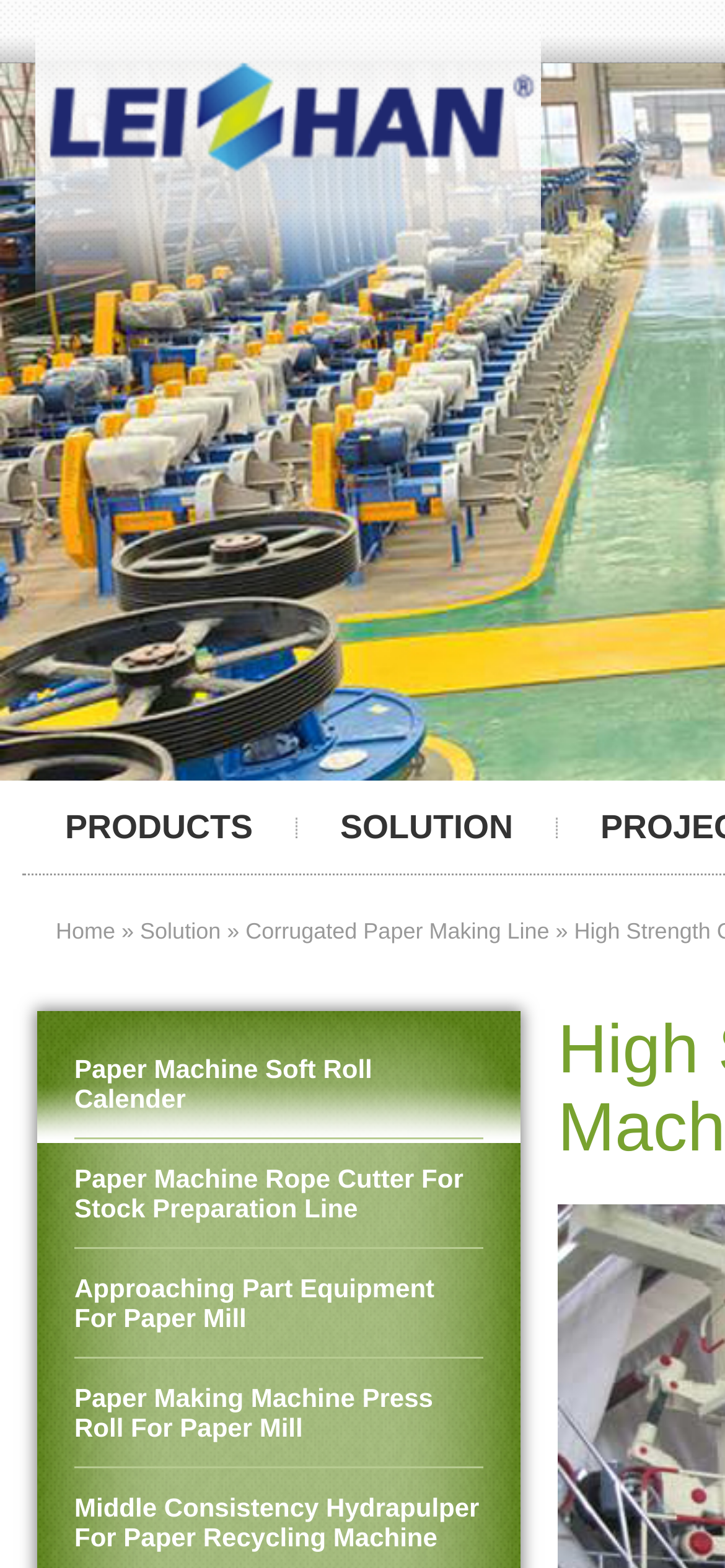Determine the main headline from the webpage and extract its text.

High Strength Corrugated Paper Machine